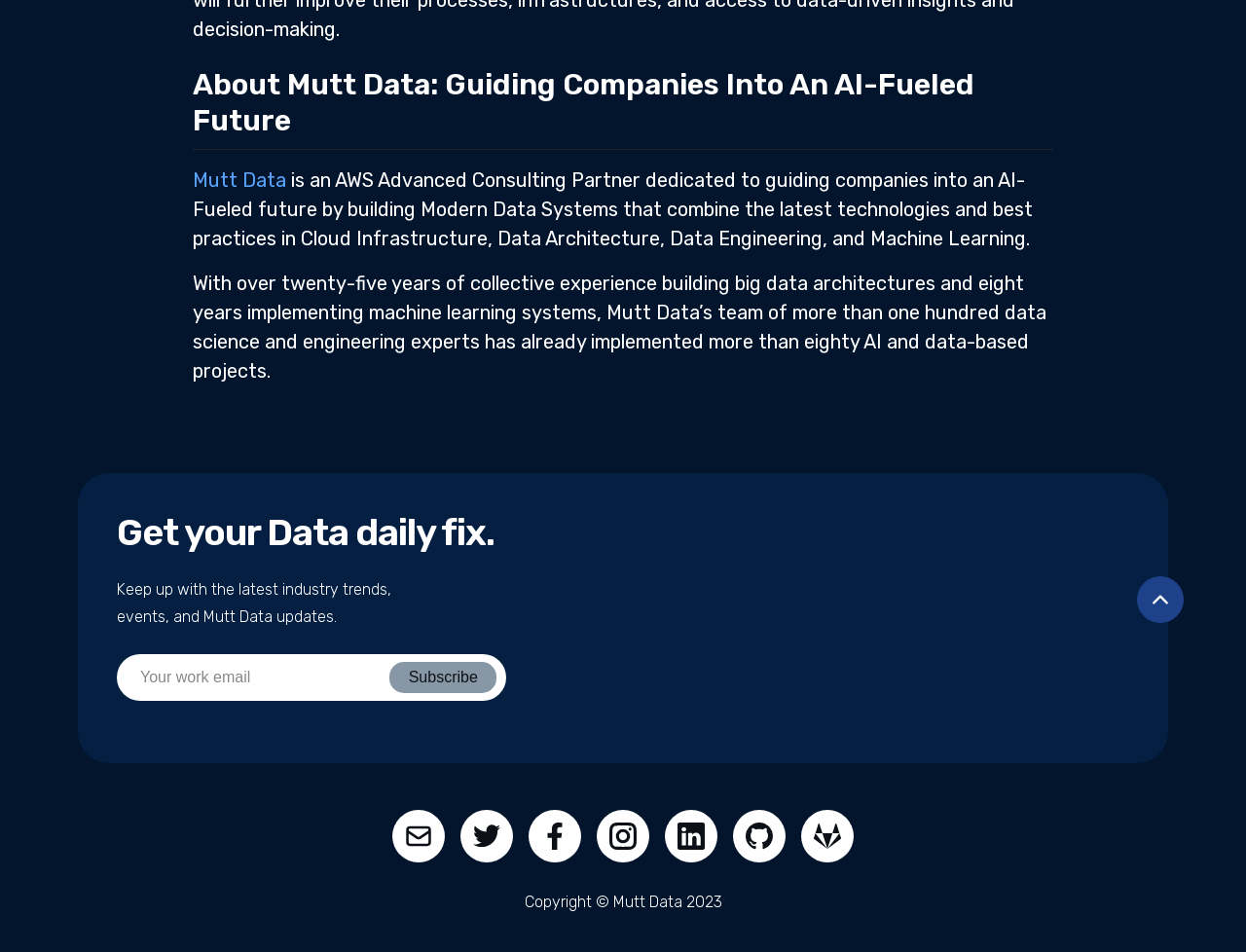Using the description: "Mutt Data", determine the UI element's bounding box coordinates. Ensure the coordinates are in the format of four float numbers between 0 and 1, i.e., [left, top, right, bottom].

[0.155, 0.176, 0.23, 0.201]